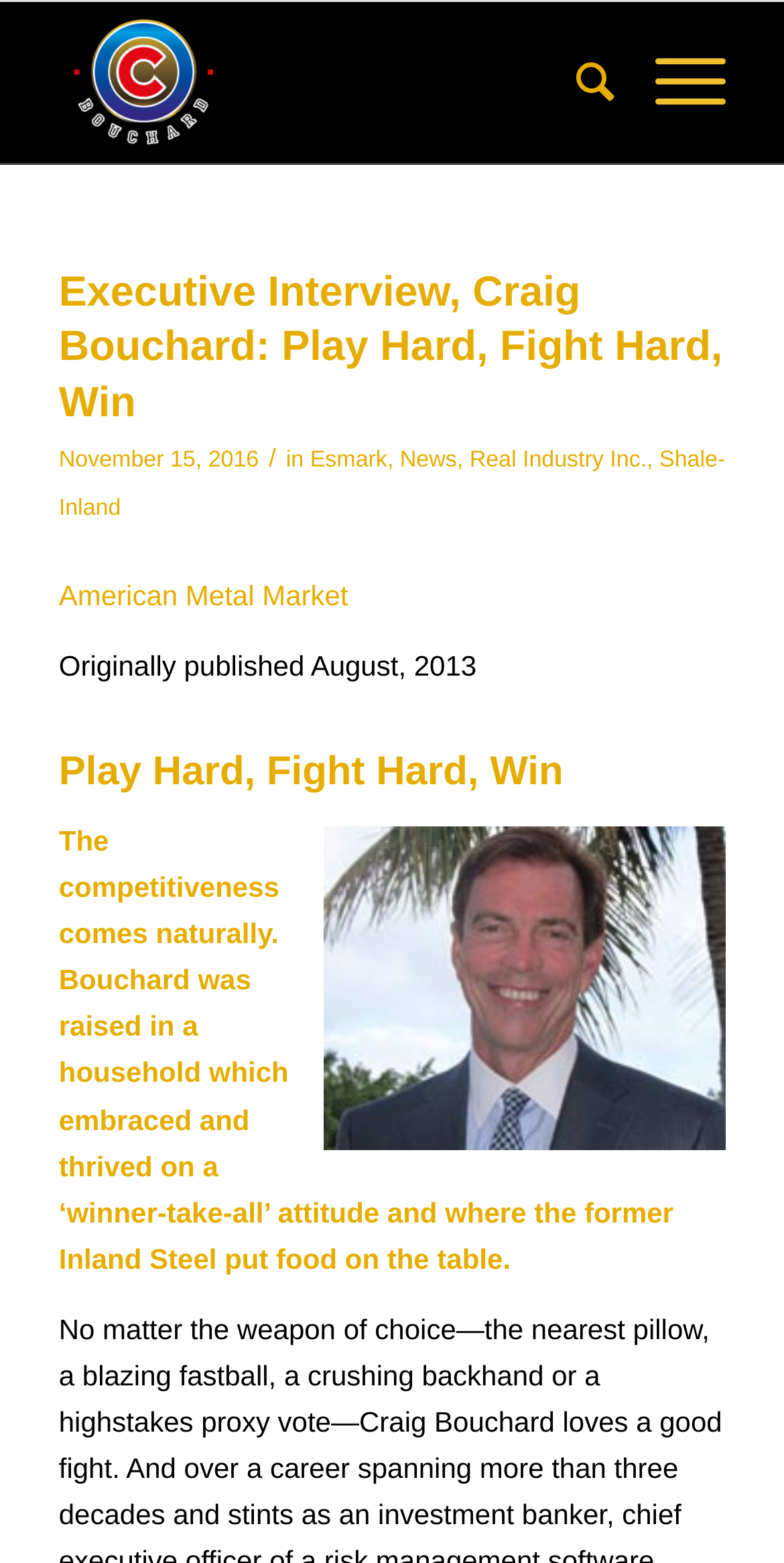Please find the bounding box coordinates of the element that you should click to achieve the following instruction: "Click on Craig Bouchard's image". The coordinates should be presented as four float numbers between 0 and 1: [left, top, right, bottom].

[0.075, 0.001, 0.29, 0.104]